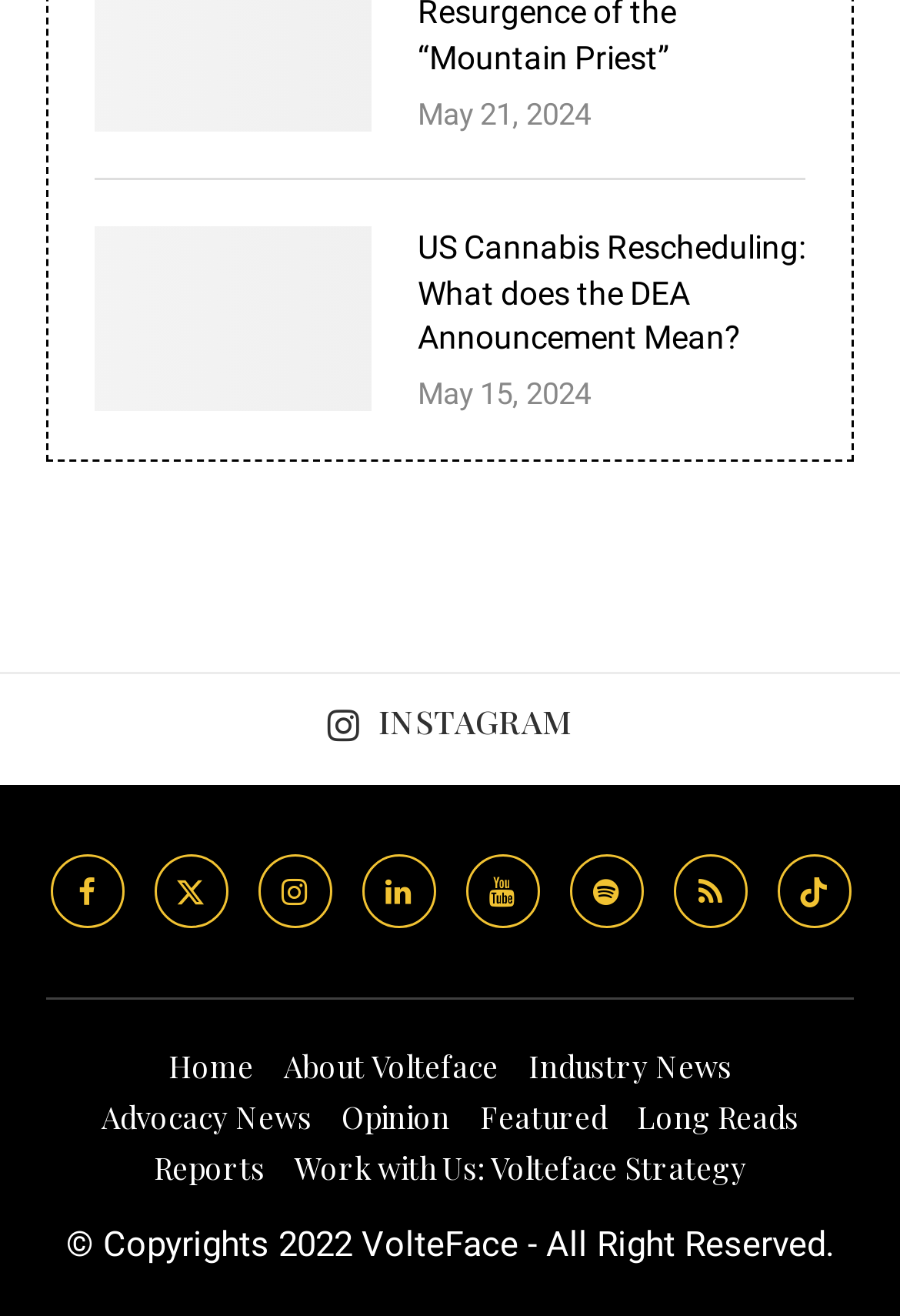Please identify the bounding box coordinates of the element I should click to complete this instruction: 'Check Instagram'. The coordinates should be given as four float numbers between 0 and 1, like this: [left, top, right, bottom].

[0.286, 0.649, 0.368, 0.705]